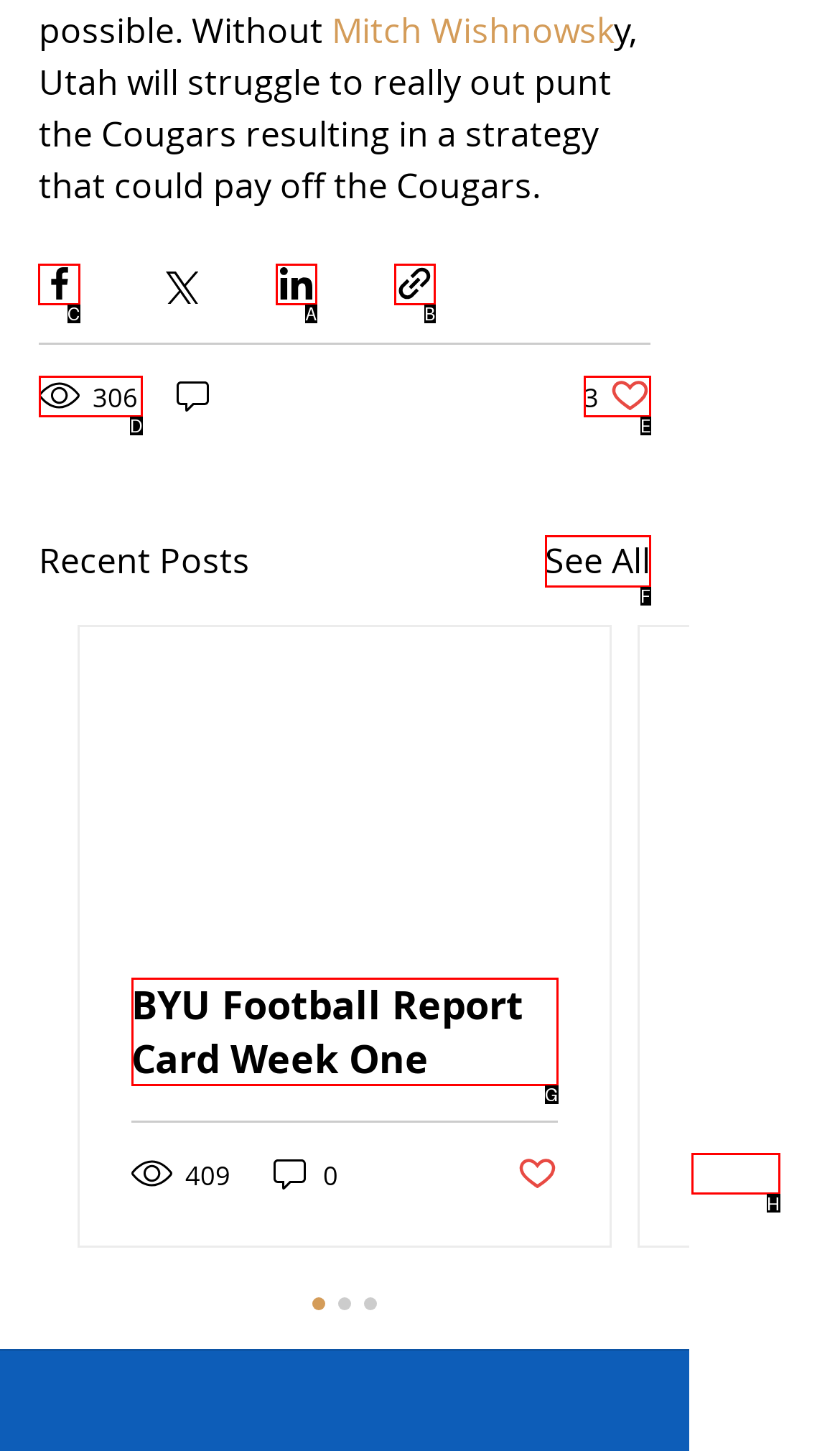From the given options, tell me which letter should be clicked to complete this task: Share via Facebook
Answer with the letter only.

C